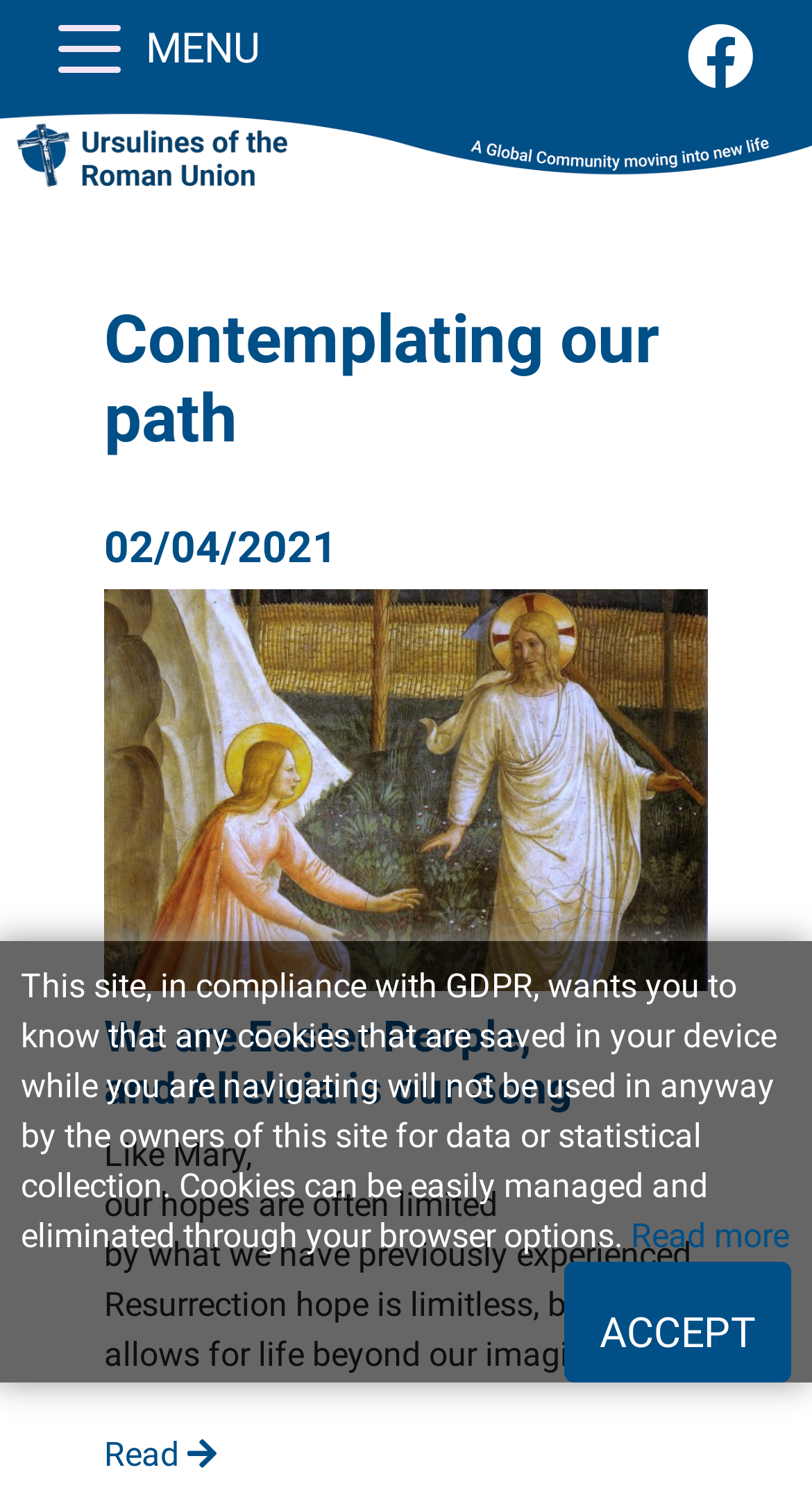How many links are in the main content area?
Answer the question using a single word or phrase, according to the image.

2